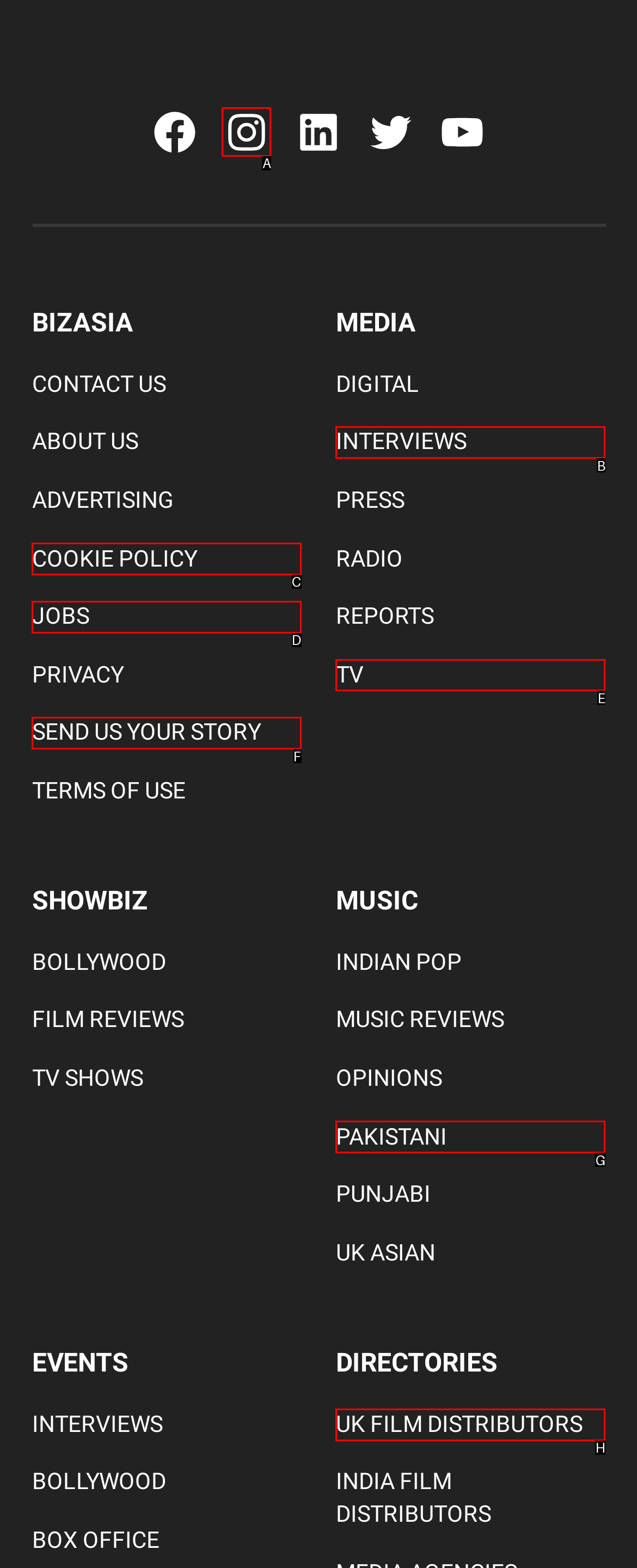Find the option that aligns with: UK Film Distributors
Provide the letter of the corresponding option.

H